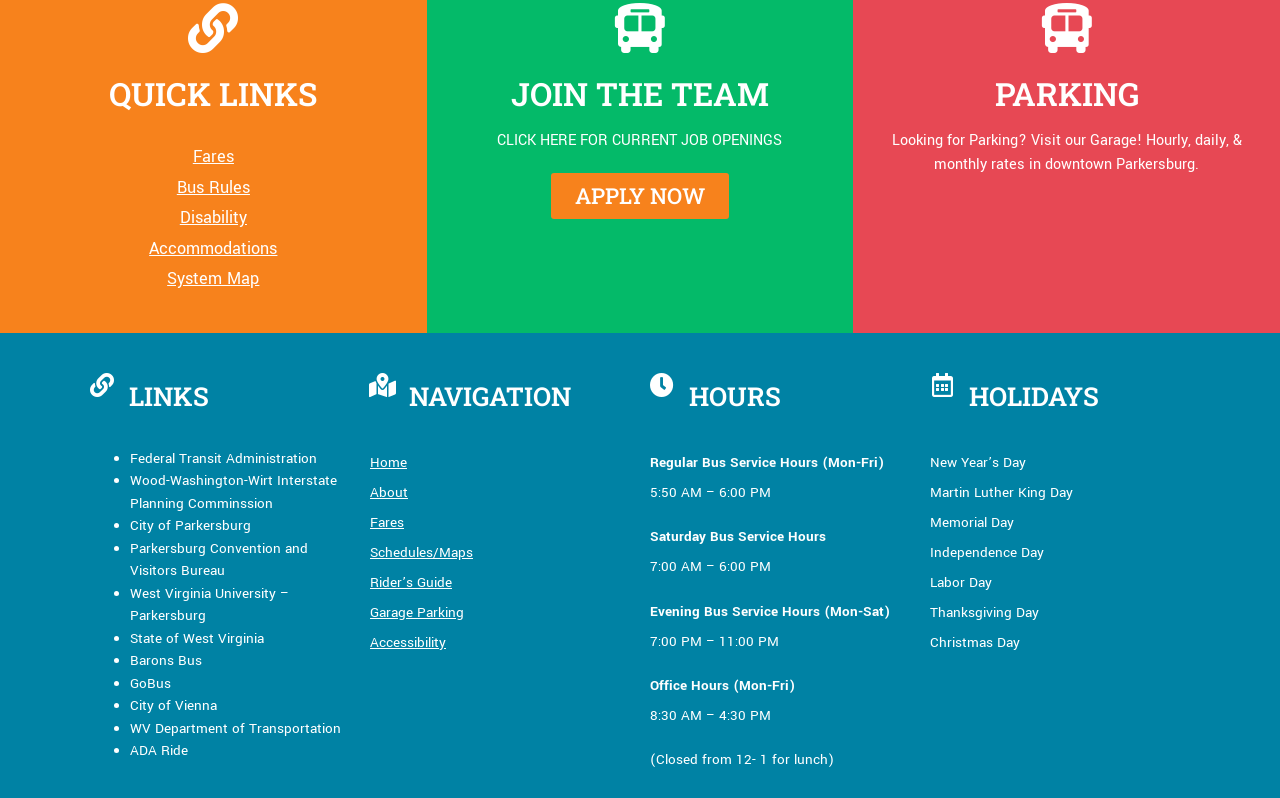Please find the bounding box coordinates of the element's region to be clicked to carry out this instruction: "Check Parking rates".

[0.697, 0.163, 0.97, 0.219]